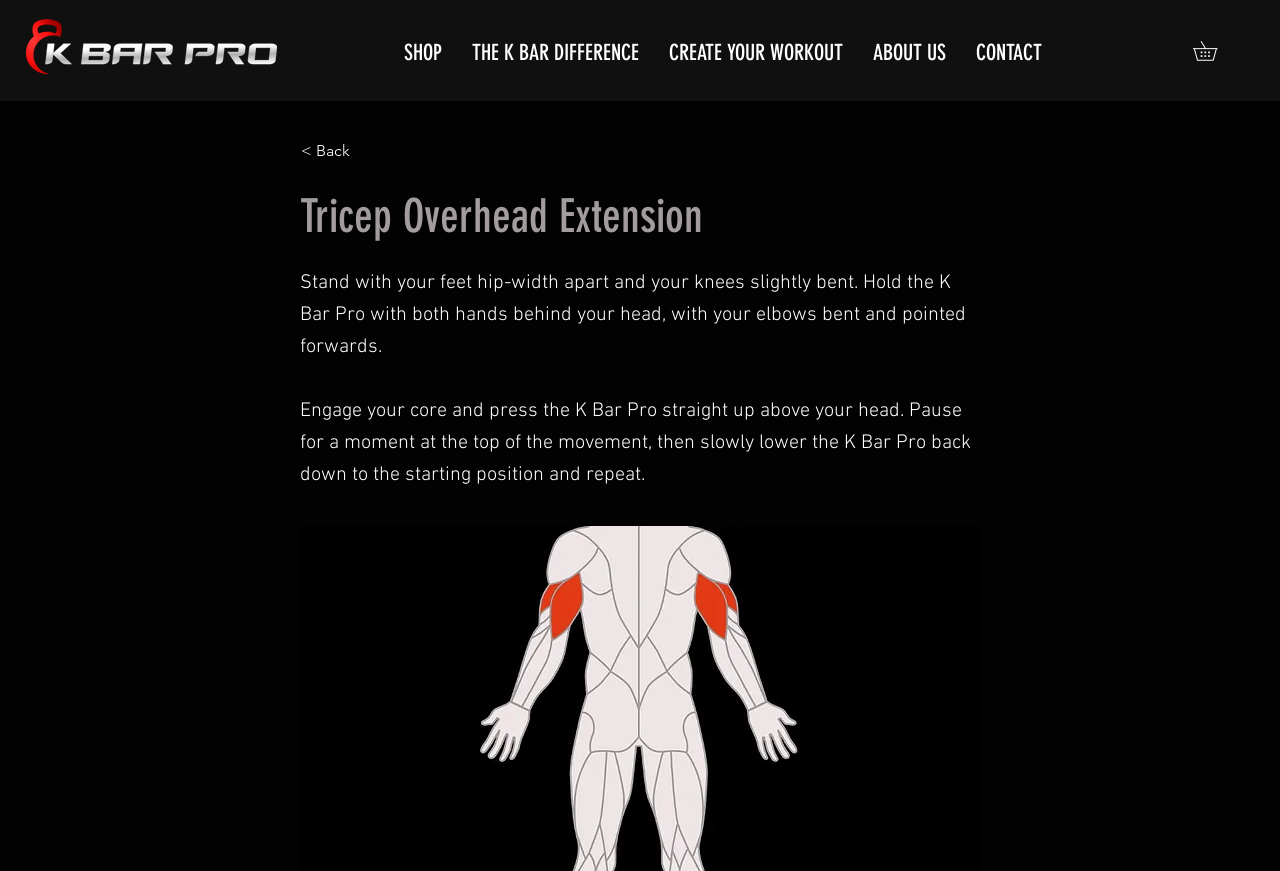What is the user supposed to engage?
Please provide a detailed answer to the question.

I found the answer by reading the static text element on the webpage, which instructs the user to 'Engage your core and press the K Bar Pro straight up above your head.' This indicates that the user is supposed to engage their core.